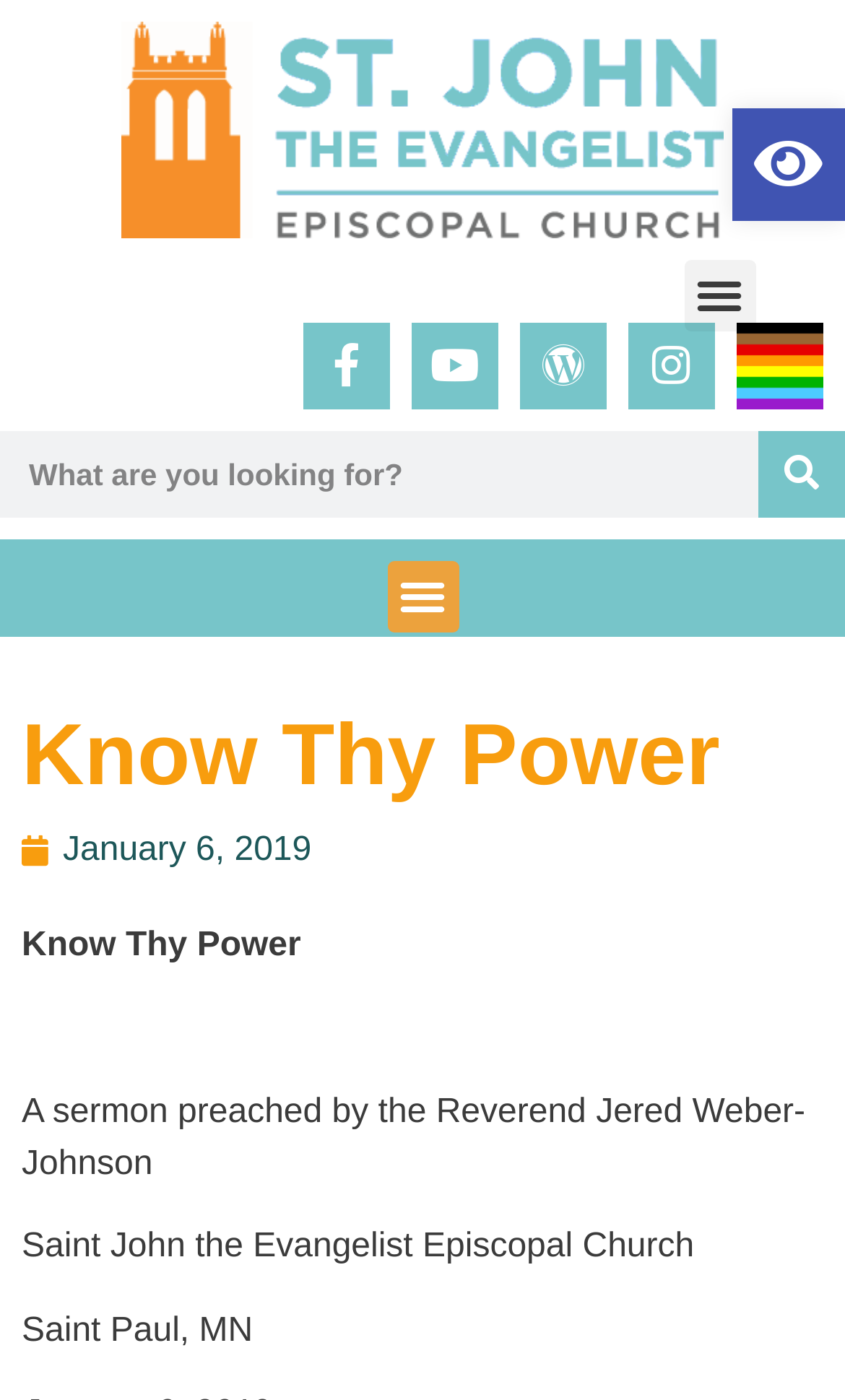Determine the bounding box coordinates for the area that needs to be clicked to fulfill this task: "Search for something". The coordinates must be given as four float numbers between 0 and 1, i.e., [left, top, right, bottom].

[0.0, 0.308, 0.897, 0.37]